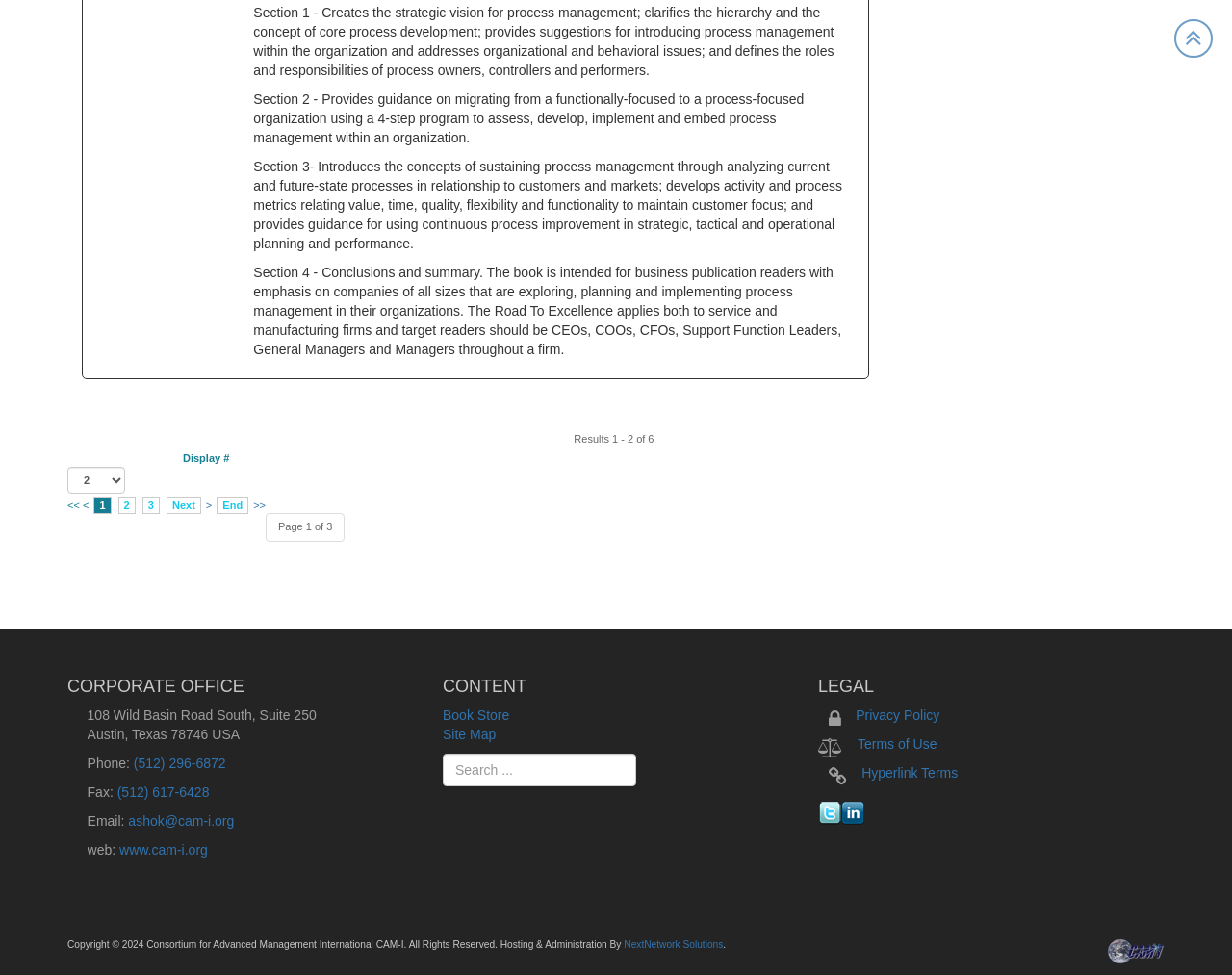What is the phone number of the corporate office?
Using the image as a reference, deliver a detailed and thorough answer to the question.

I found the phone number of the corporate office by looking at the link element with ID 477, which contains the text '(512) 296-6872'.